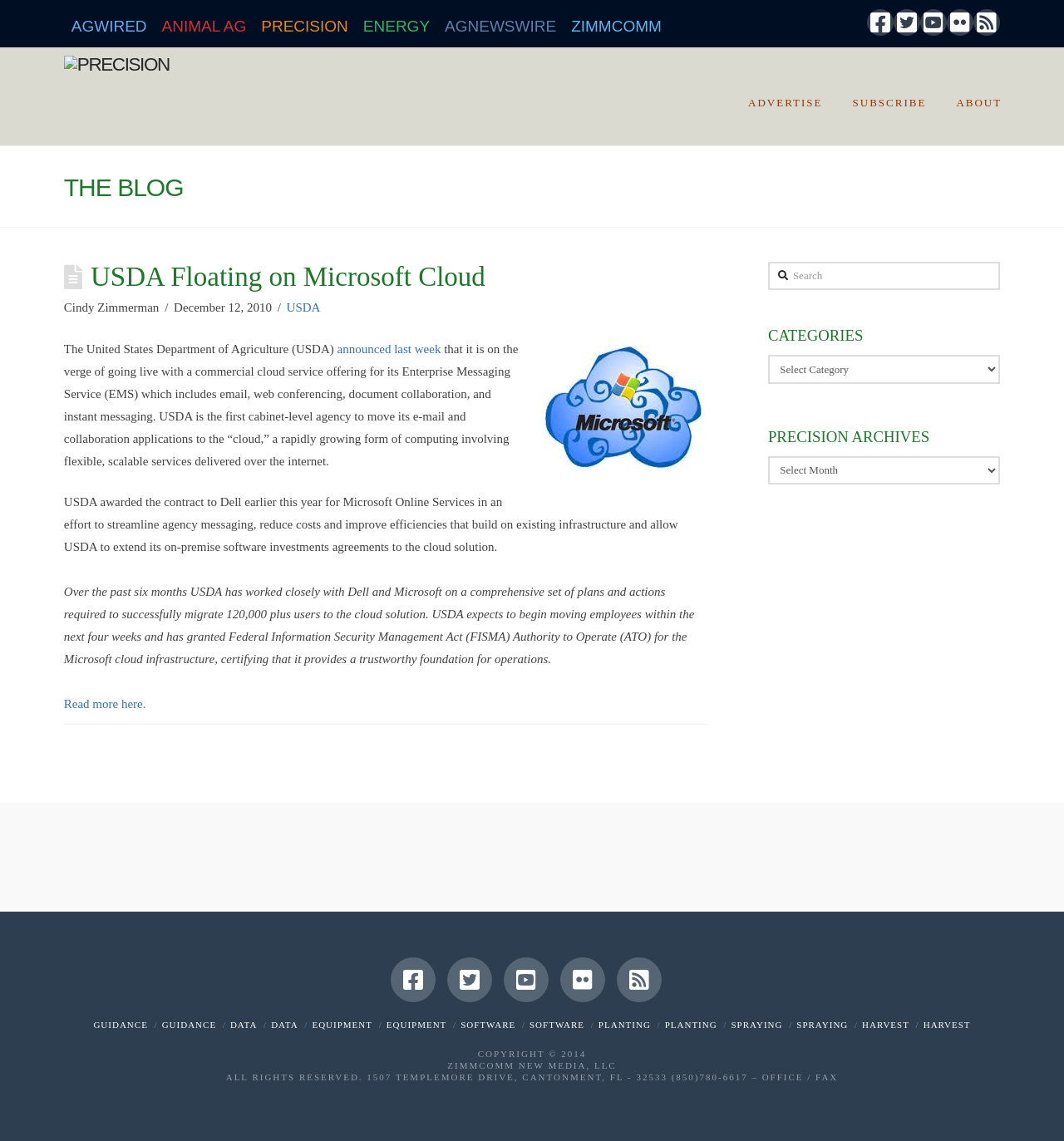How many categories are there in the search section?
Please provide a single word or phrase as your answer based on the screenshot.

1